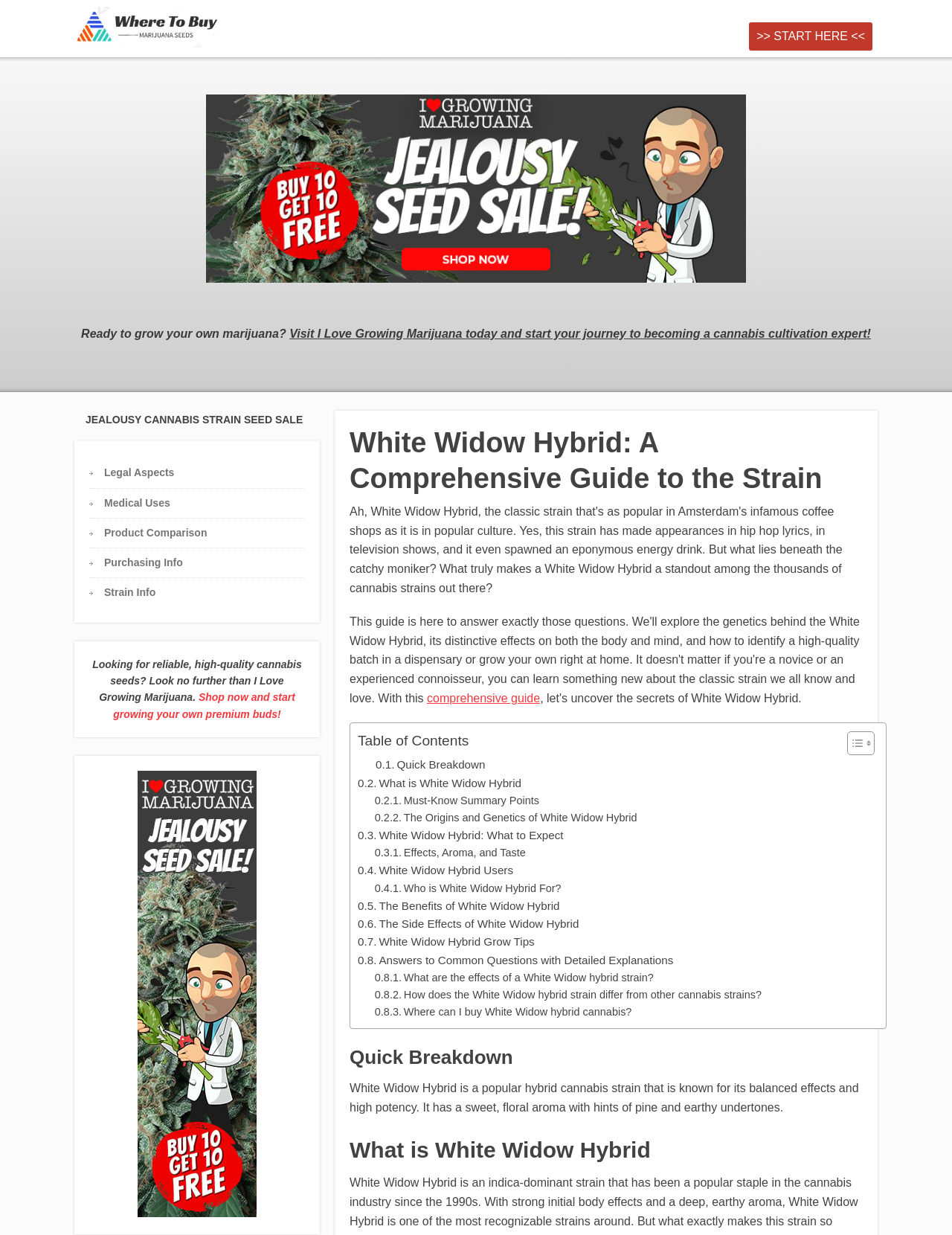Answer the question using only one word or a concise phrase: What is the topic of the link 'Medical Uses'?

Medical uses of White Widow Hybrid